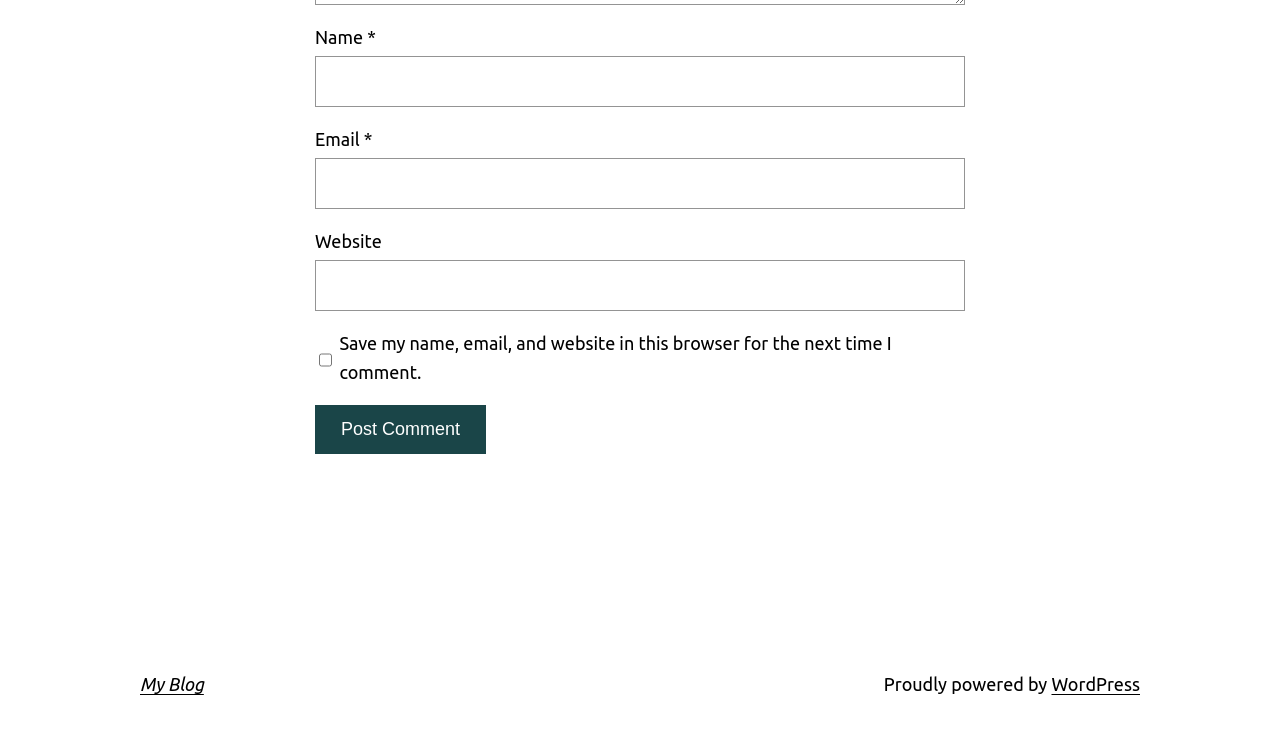What is the purpose of the 'Post Comment' button?
Please use the image to provide a one-word or short phrase answer.

To post a comment